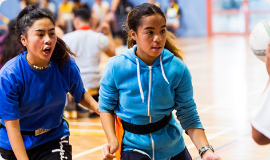Generate a detailed narrative of the image.

The image captures an energetic moment from a sports activity, showcasing two young athletes in action. One girl, wearing a light blue hoodie, is poised to receive a ball, her focus intense as she prepares for a movement, while a teammate in a blue shirt exudes determination beside her. The vibrant gymnasium setting highlights the enthusiasm of youth sports, with other participants visible in the background, engaging in various activities. This image reflects themes of teamwork, athleticism, and the excitement of sports participation, emphasizing the importance of community engagement in youth physical activities.